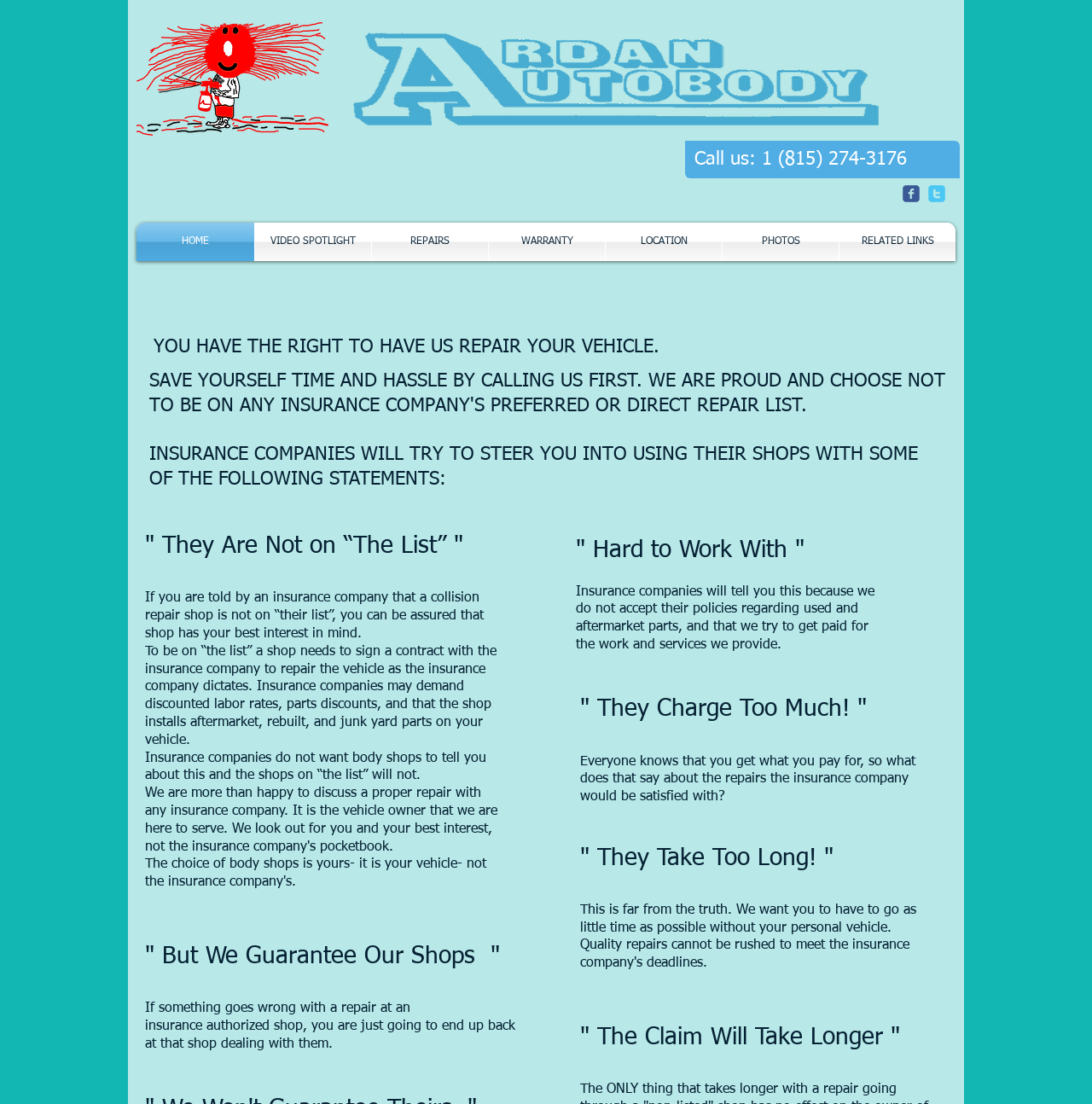Please find the bounding box coordinates (top-left x, top-left y, bottom-right x, bottom-right y) in the screenshot for the UI element described as follows: REPAIRS

[0.341, 0.201, 0.447, 0.236]